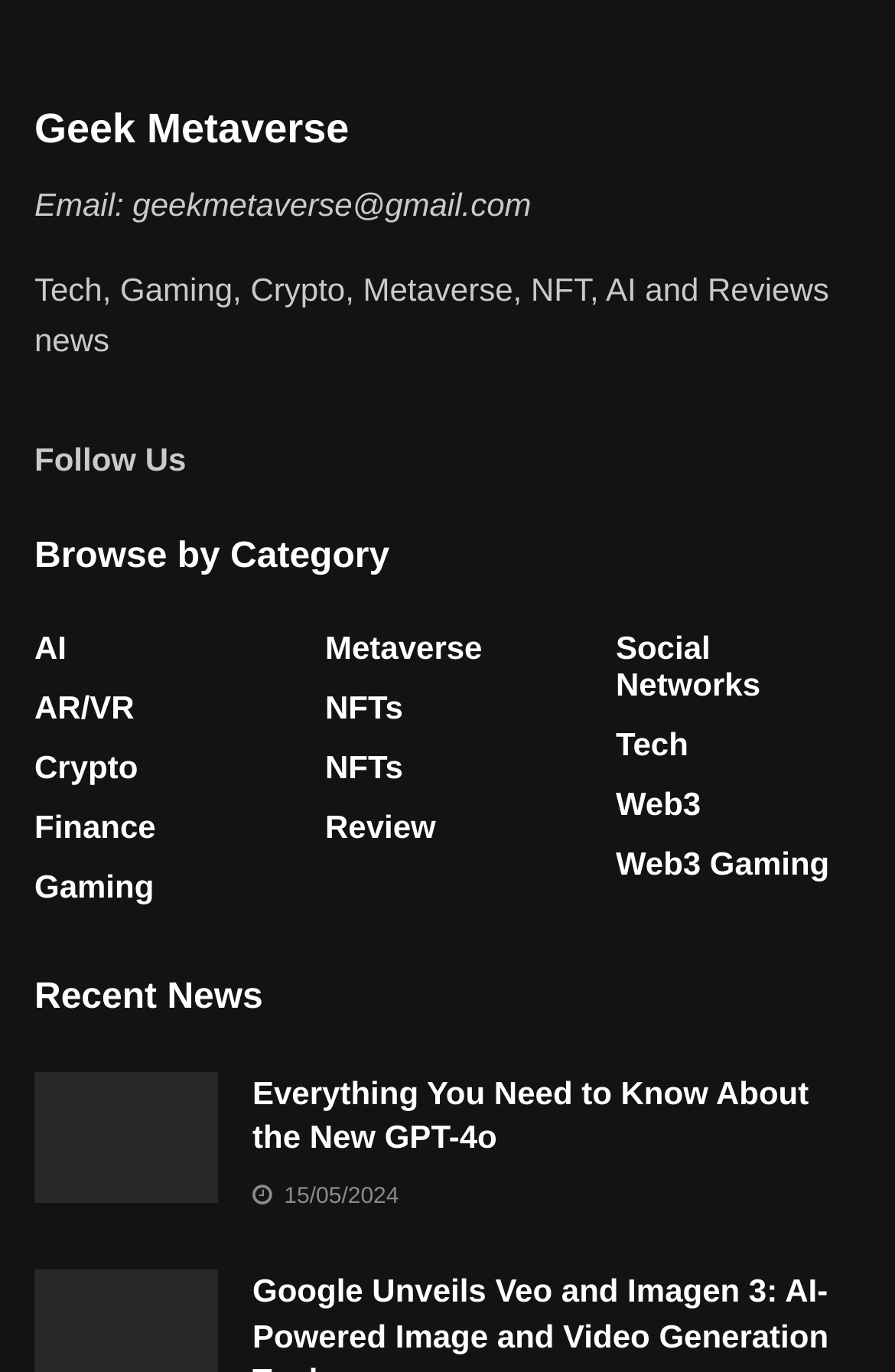Identify the bounding box coordinates for the region to click in order to carry out this instruction: "Follow the link to 'Geek Metaverse News'". Provide the coordinates using four float numbers between 0 and 1, formatted as [left, top, right, bottom].

[0.038, 0.002, 0.962, 0.04]